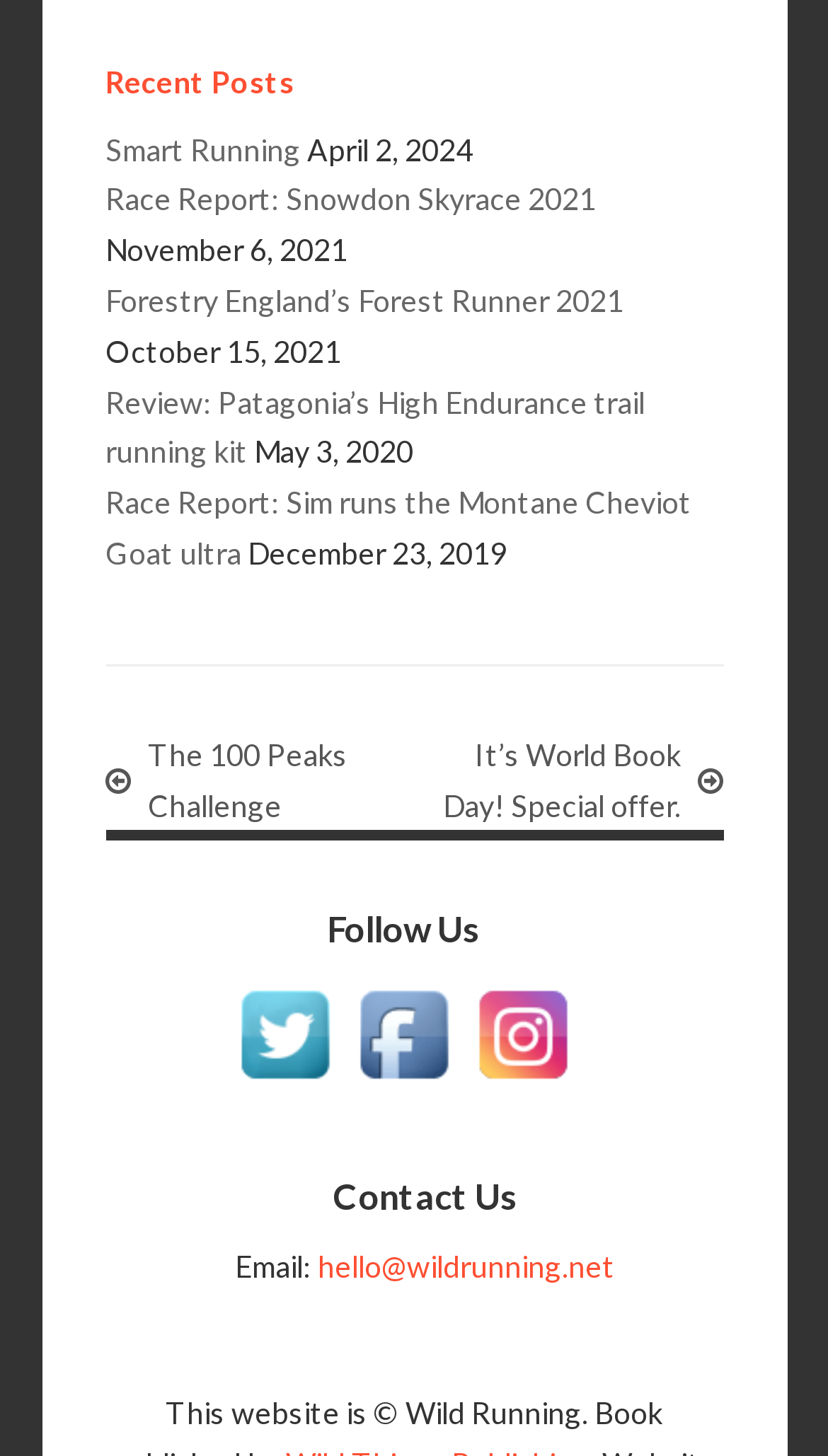Indicate the bounding box coordinates of the element that needs to be clicked to satisfy the following instruction: "Read the 'Race Report: Snowdon Skyrace 2021' article". The coordinates should be four float numbers between 0 and 1, i.e., [left, top, right, bottom].

[0.127, 0.124, 0.719, 0.149]